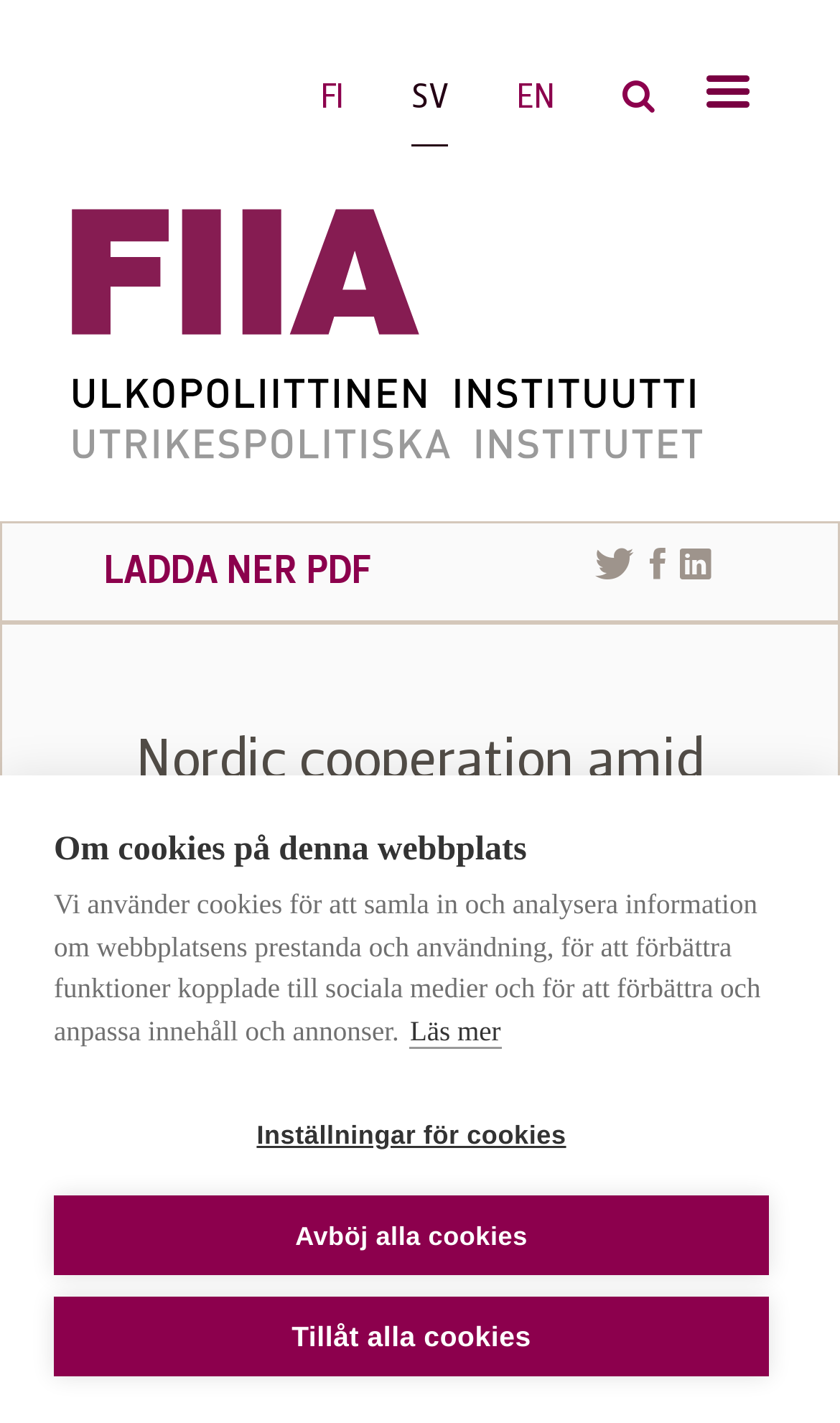What is the topic of the report?
Provide a concise answer using a single word or phrase based on the image.

Nordic cooperation amid pandemic travel restrictions